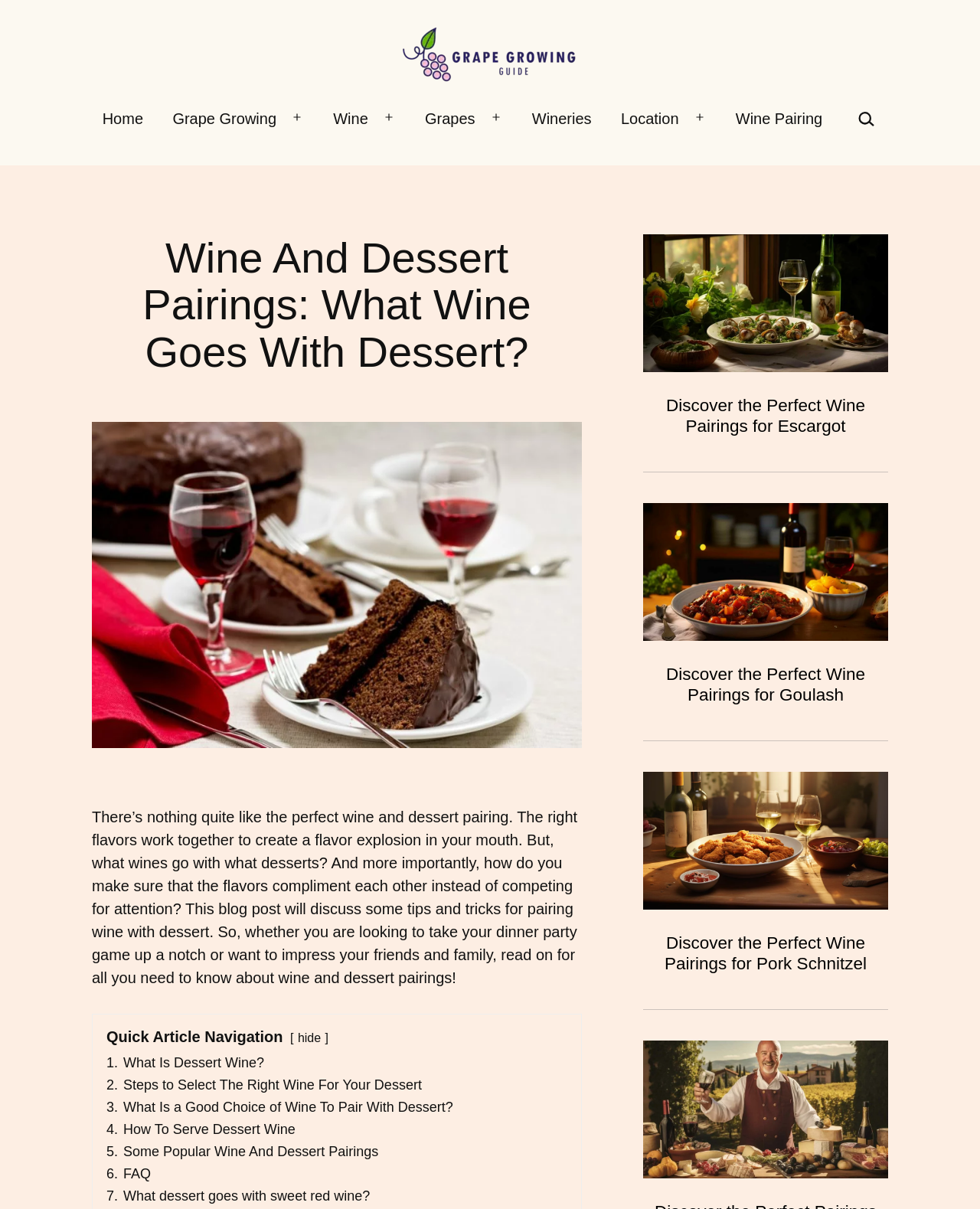Extract the bounding box coordinates of the UI element described by: "Wine". The coordinates should include four float numbers ranging from 0 to 1, e.g., [left, top, right, bottom].

[0.33, 0.083, 0.386, 0.114]